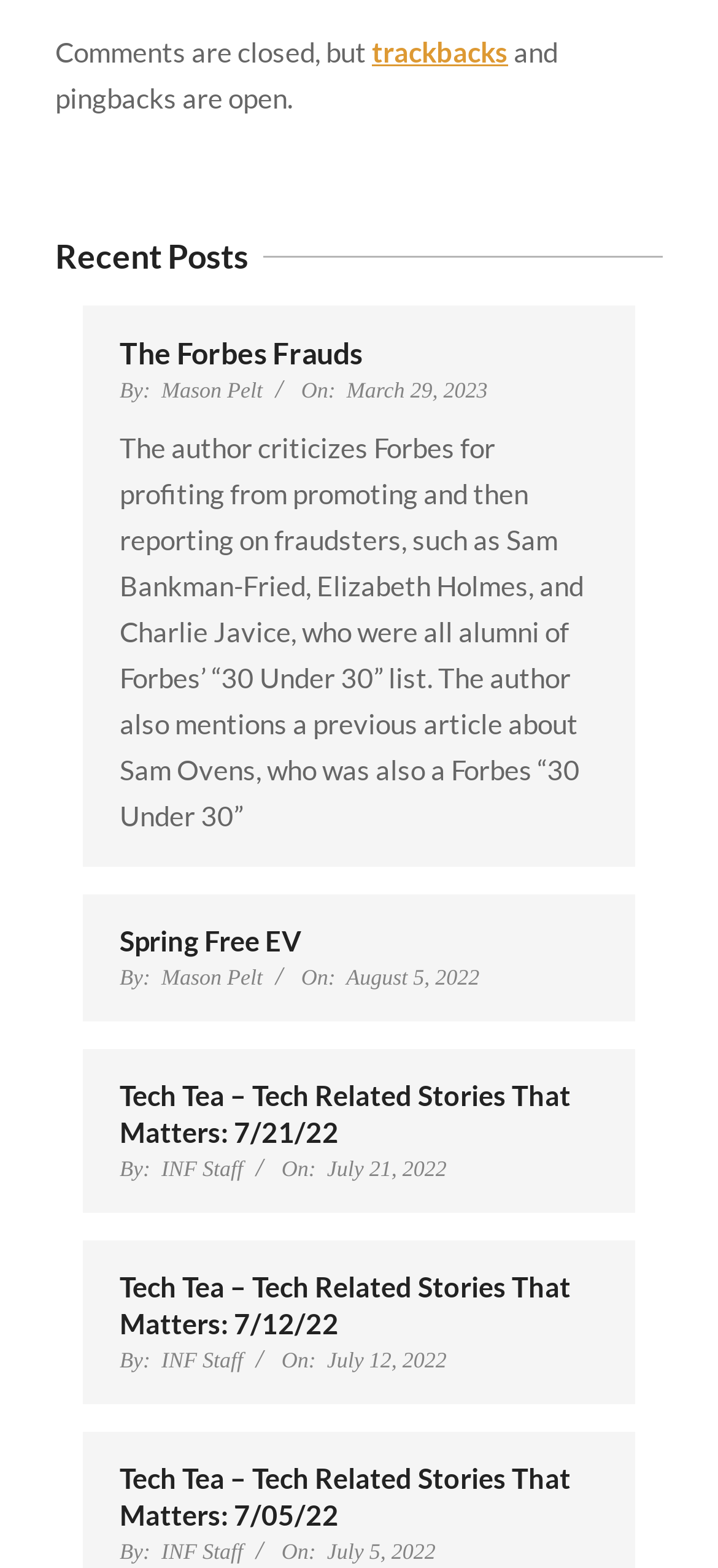Please locate the bounding box coordinates of the element that should be clicked to complete the given instruction: "click on the 'Spring Free EV' link".

[0.167, 0.588, 0.833, 0.612]